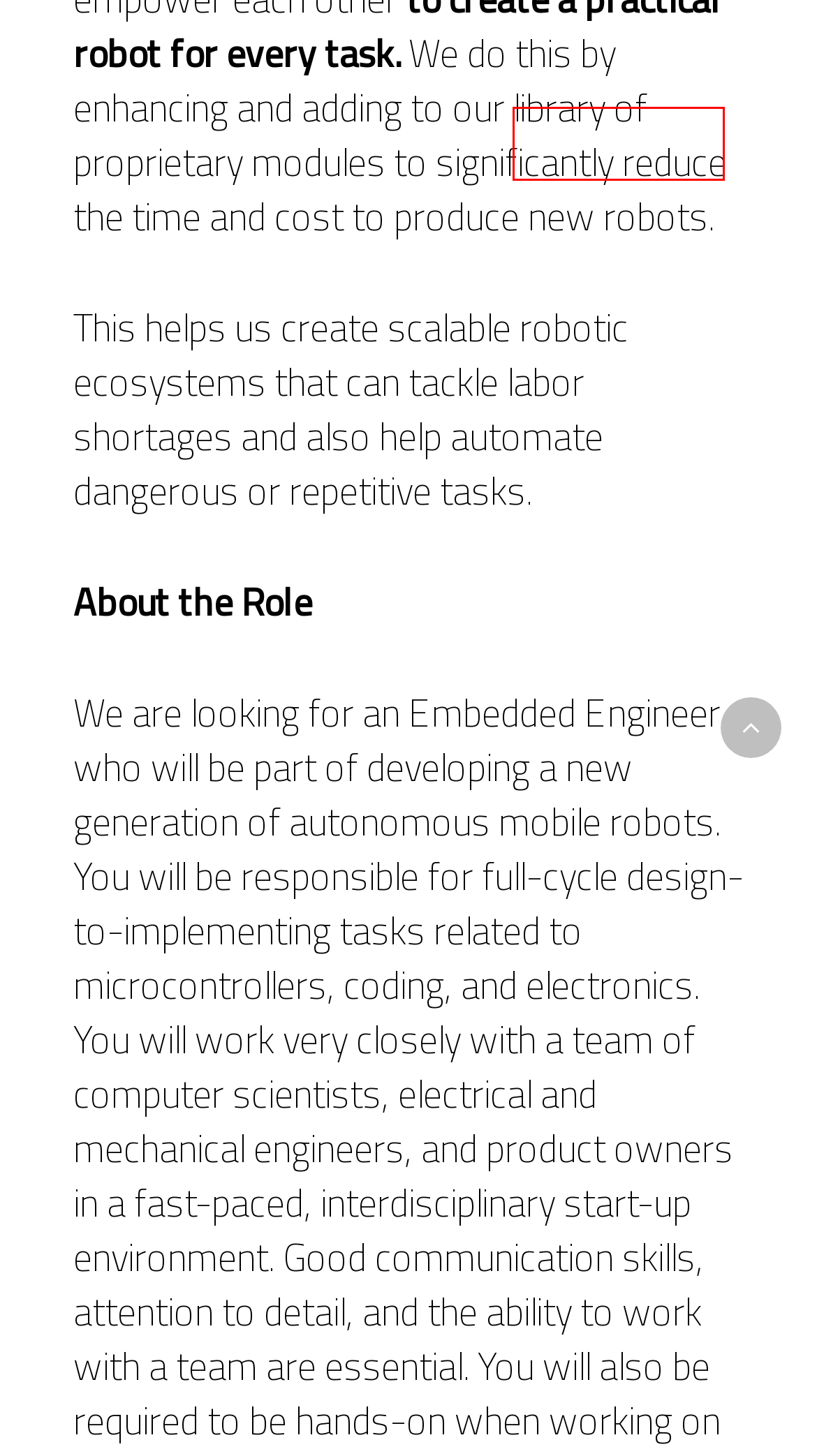You have a screenshot of a webpage with a red bounding box around an element. Choose the best matching webpage description that would appear after clicking the highlighted element. Here are the candidates:
A. About AIS - Advanced Intelligent Systems (AIS)
B. Contact us - Advanced Intelligent Systems (AIS)
C. AIS Connect IoT Box - Advanced Intelligent Systems (AIS)
D. News Releases - Advanced Intelligent Systems (AIS)
E. Careers in Robotics - Advanced Intelligent Systems (AIS)
F. AIS Robotics Blog - Advanced Intelligent Systems (AIS)
G. PHOENIX - Advanced Intelligent Systems (AIS)
H. BigTop BigTop (Autonomous Pot Spacing) - Advanced Intelligent Systems (AIS)

E